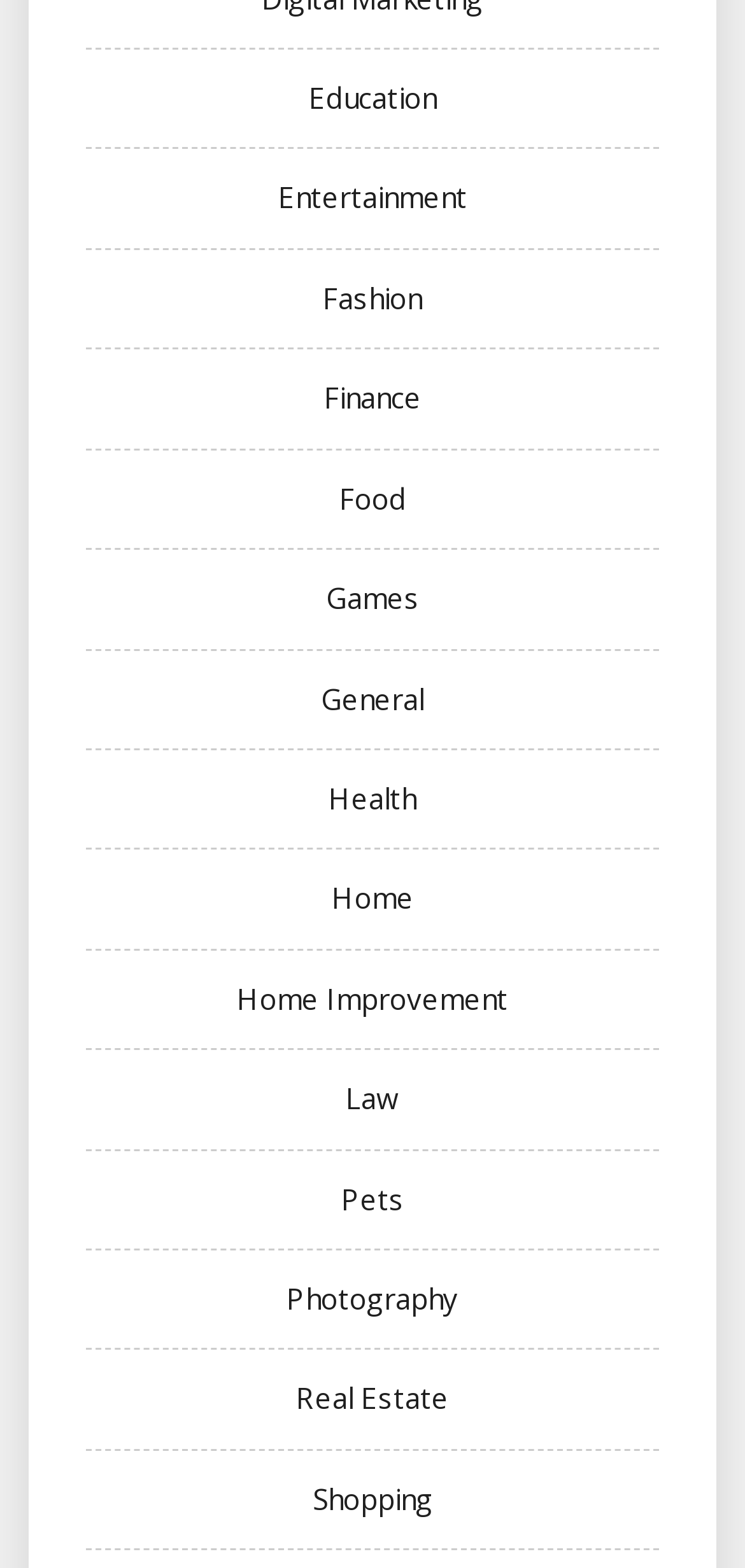How many categories start with the letter 'H'?
Refer to the screenshot and answer in one word or phrase.

2